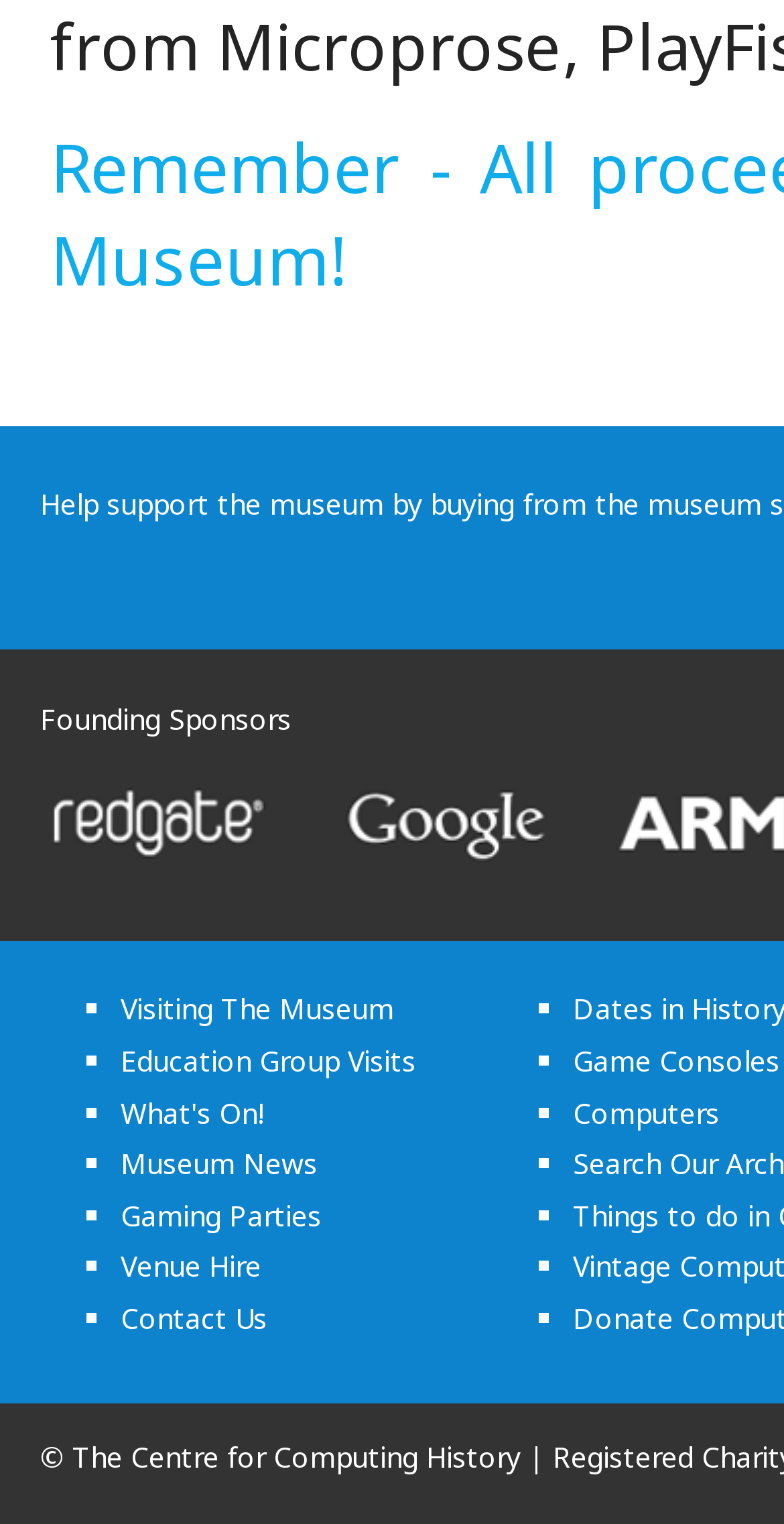Please locate the bounding box coordinates of the element that should be clicked to complete the given instruction: "Contact 'Us'".

[0.154, 0.852, 0.341, 0.877]